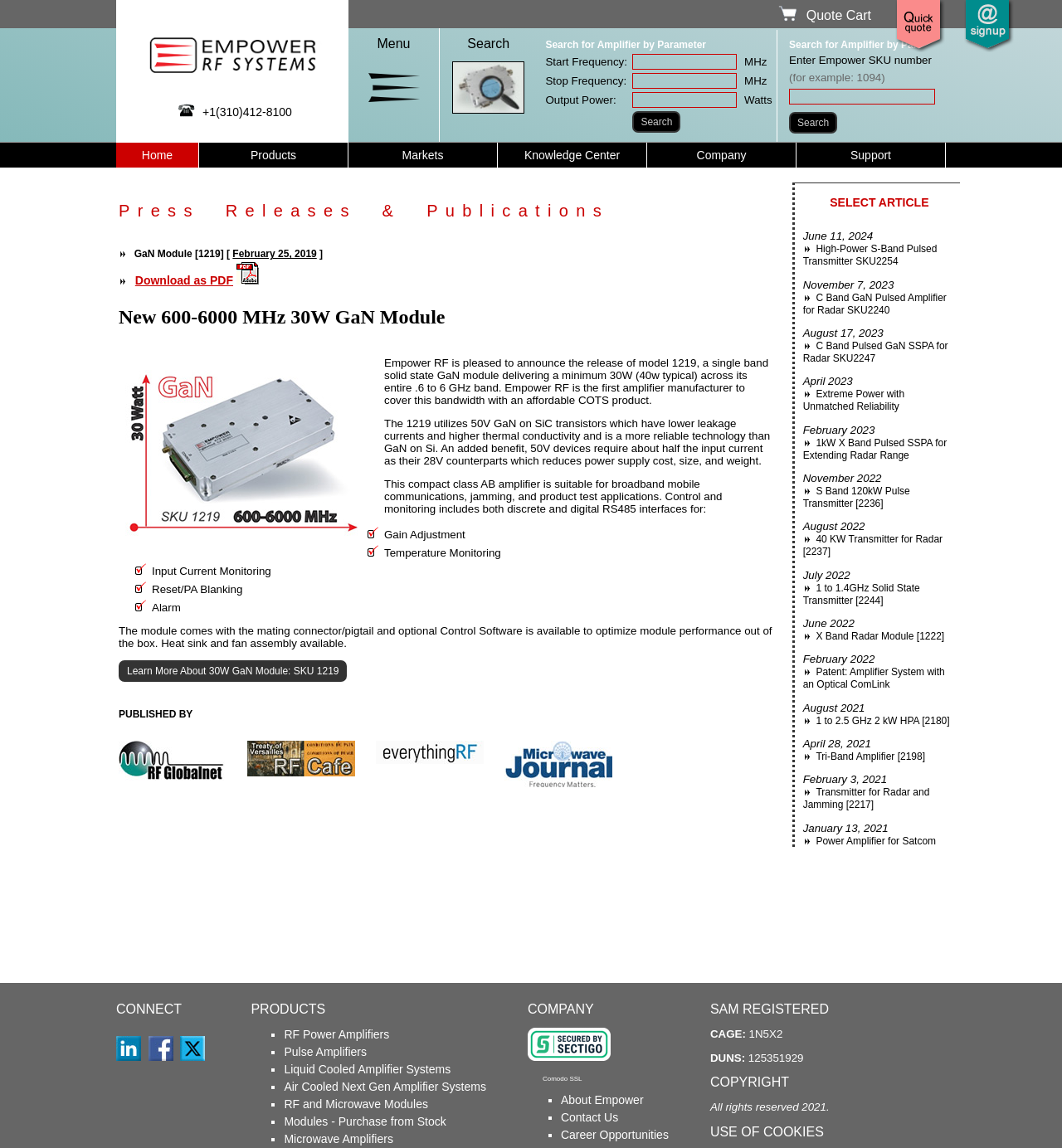What is the company name?
Please respond to the question with a detailed and informative answer.

The company name can be found at the top left corner of the webpage, where the logo and phone number are located.